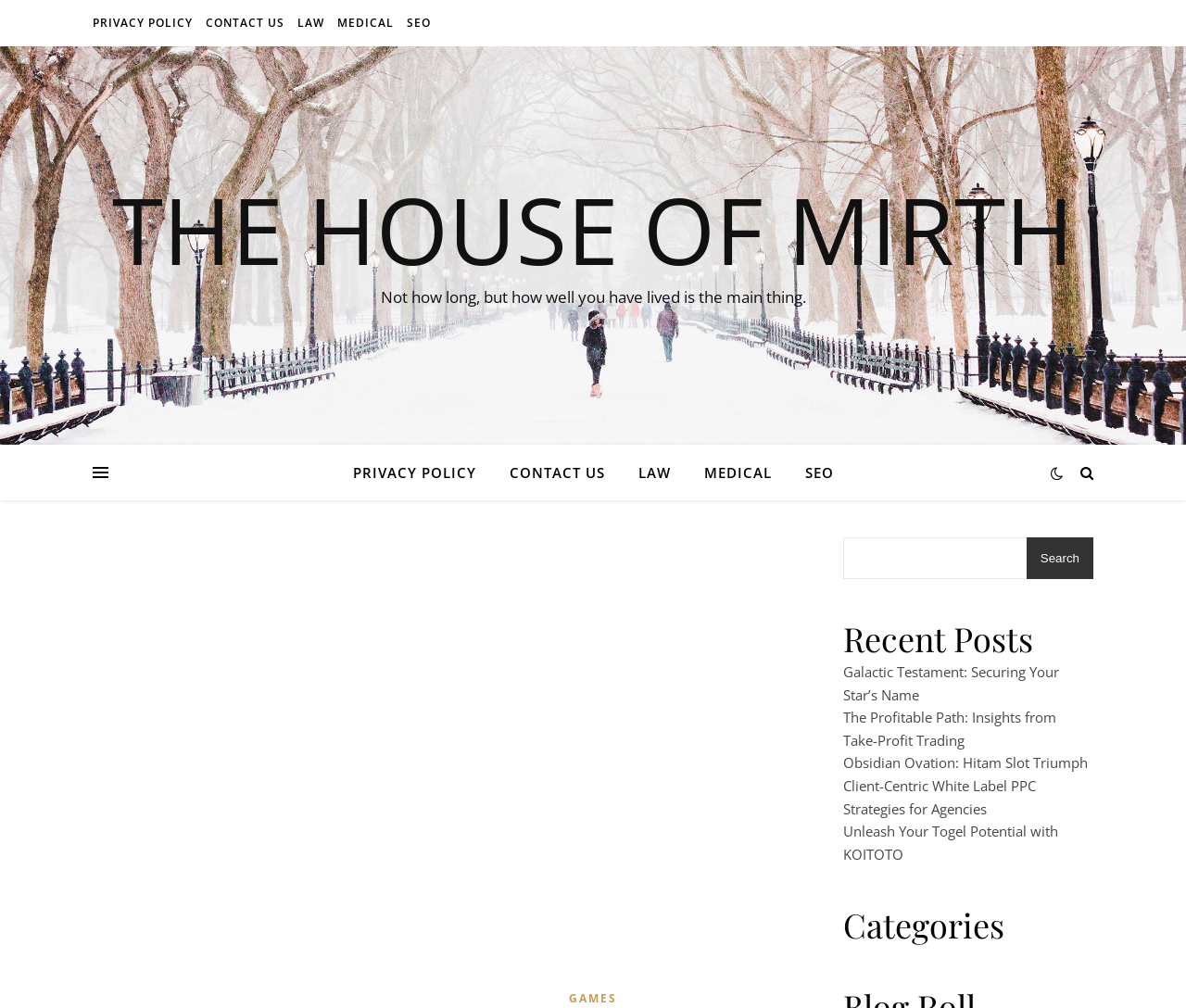What is the purpose of the search box?
Could you answer the question in a detailed manner, providing as much information as possible?

I found a search box element on the webpage that allows users to input text and click a 'Search' button, which suggests that the purpose of the search box is to search the website for relevant content.